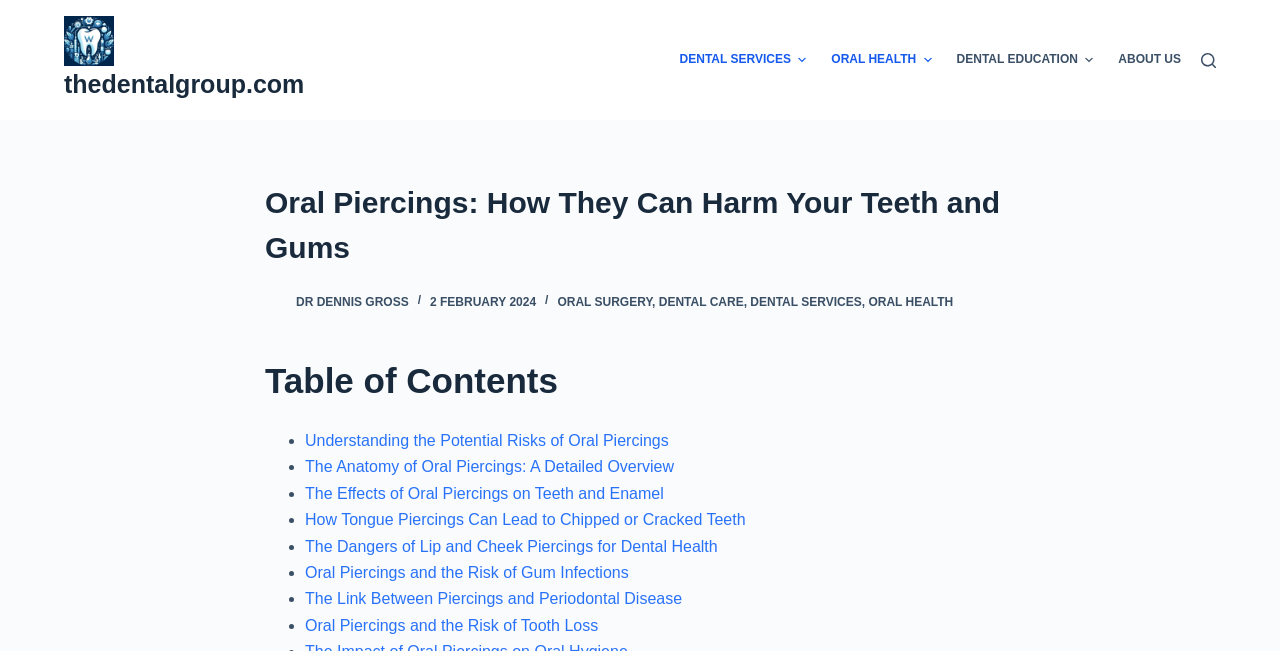Find the bounding box coordinates corresponding to the UI element with the description: "parent_node: DR DENNIS GROSS". The coordinates should be formatted as [left, top, right, bottom], with values as floats between 0 and 1.

[0.207, 0.444, 0.227, 0.482]